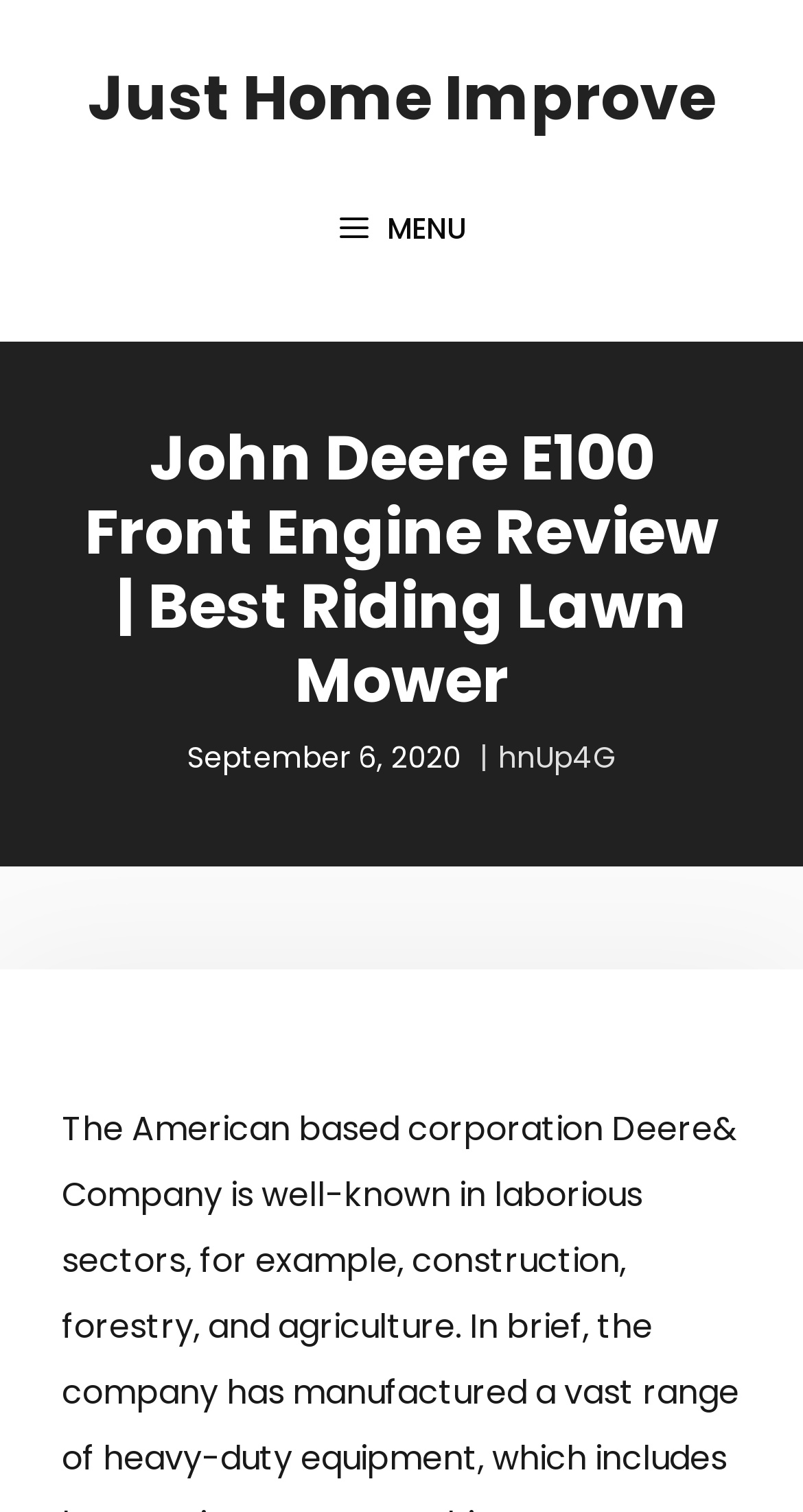Examine the screenshot and answer the question in as much detail as possible: What is the type of mower being reviewed?

I found the type of mower being reviewed by looking at the main heading of the webpage, which reads 'John Deere E100 Front Engine Review | Best Riding Lawn Mower'.